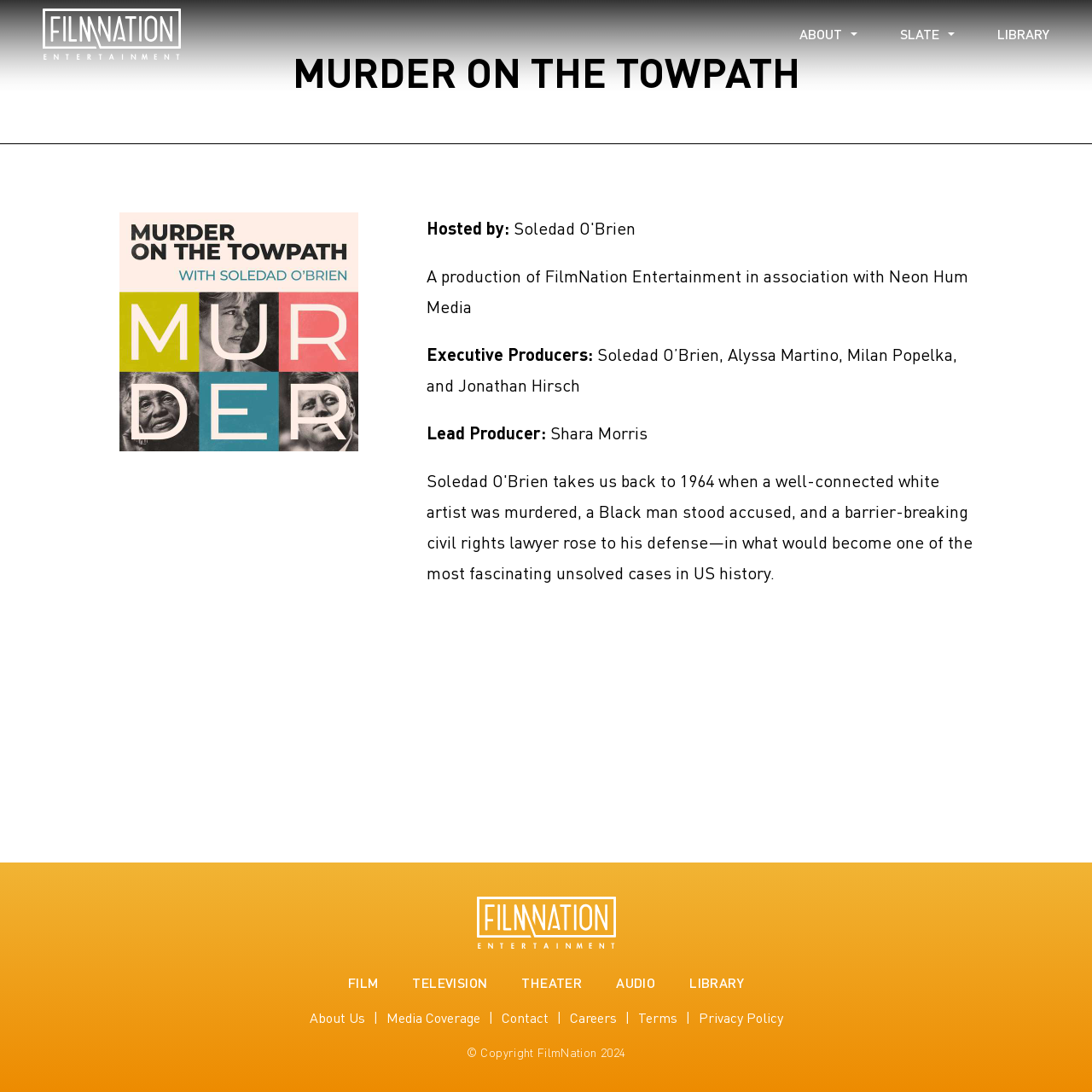Examine the image carefully and respond to the question with a detailed answer: 
Who is the lead producer of the project?

The lead producer of the project can be found in the text 'Lead Producer: Shara Morris', which is located below the executive producers' names.